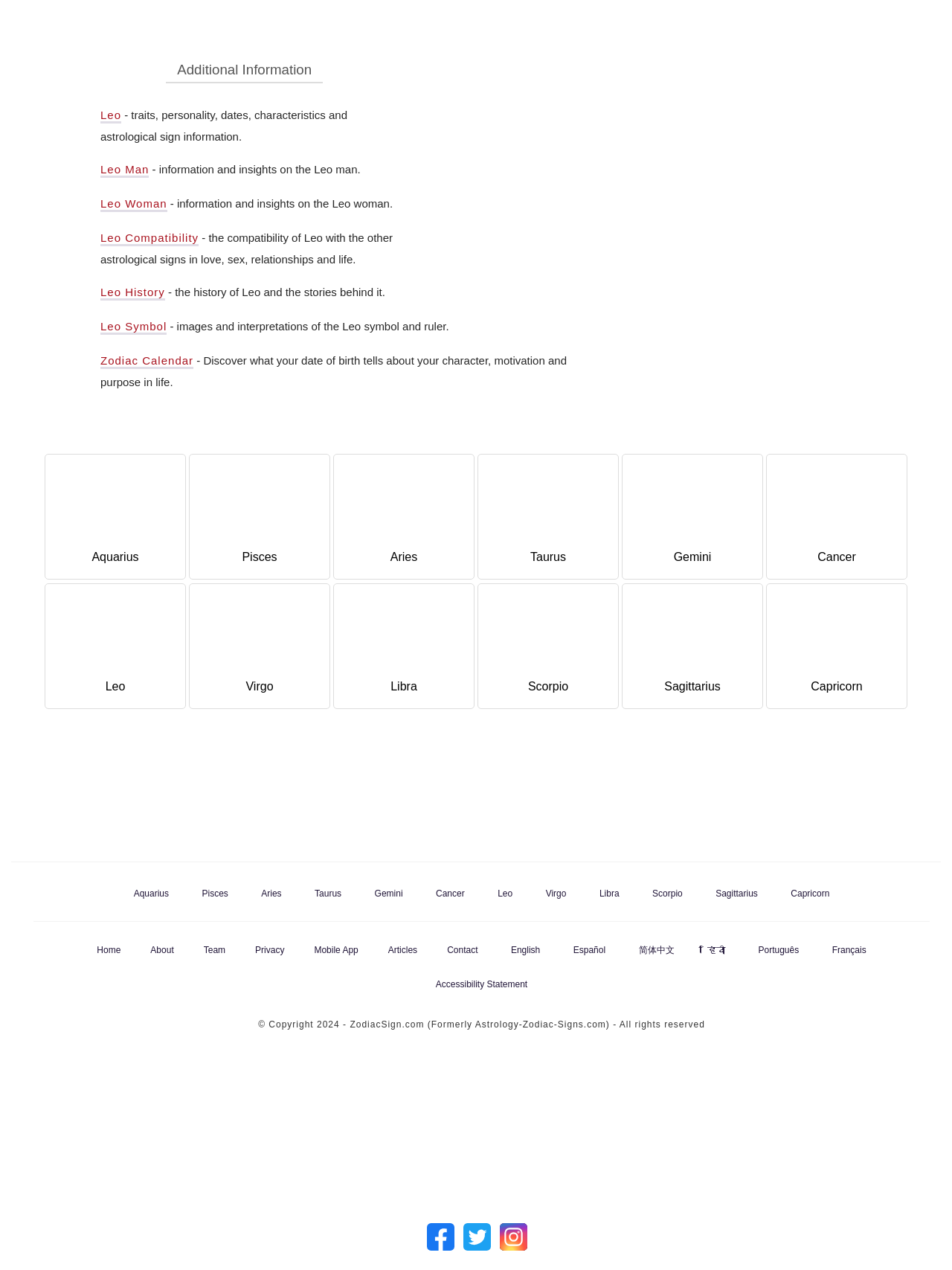Based on the description "aria-label="Our Twitter"", find the bounding box of the specified UI element.

[0.487, 0.96, 0.516, 0.983]